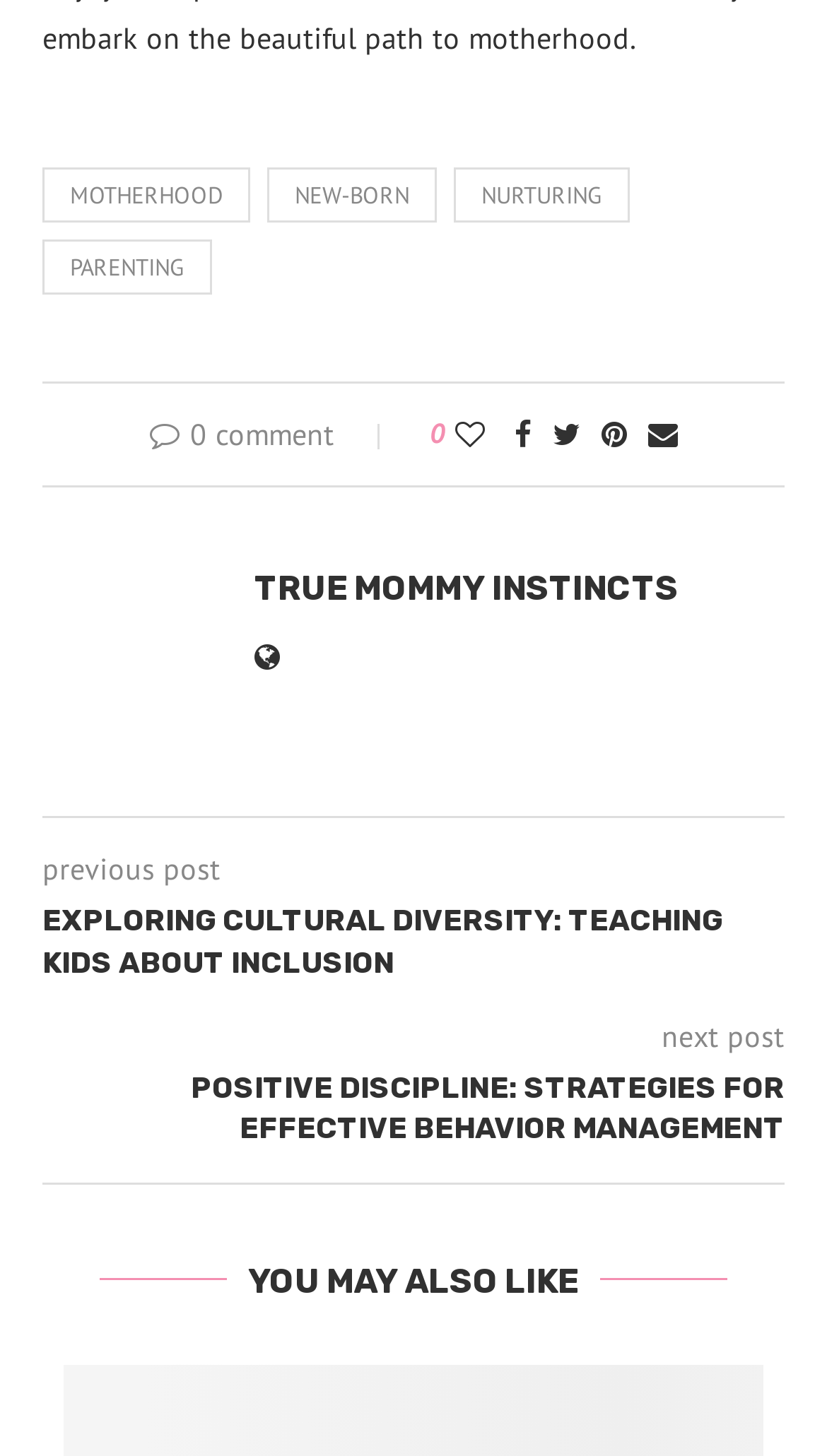From the screenshot, find the bounding box of the UI element matching this description: "nurturing". Supply the bounding box coordinates in the form [left, top, right, bottom], each a float between 0 and 1.

[0.549, 0.115, 0.762, 0.153]